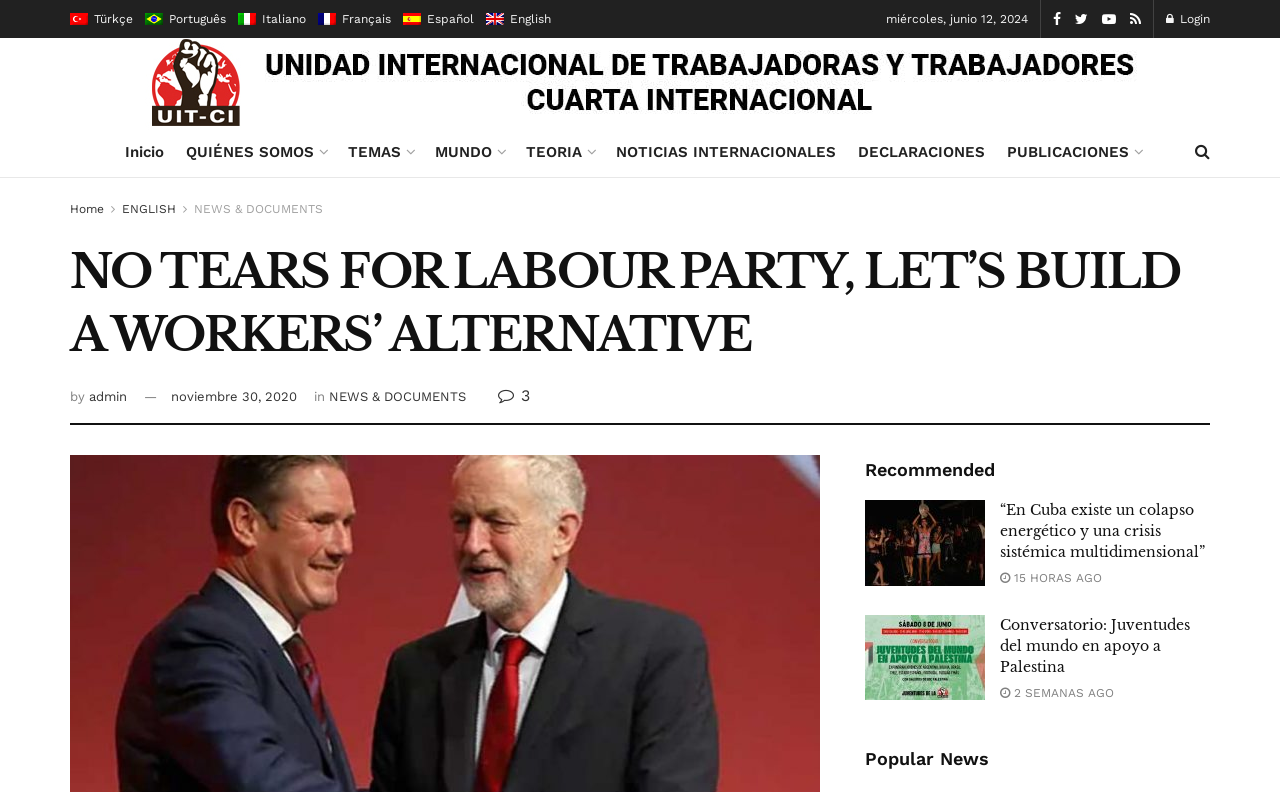Provide the bounding box coordinates for the UI element described in this sentence: "TEMAS". The coordinates should be four float values between 0 and 1, i.e., [left, top, right, bottom].

[0.271, 0.16, 0.322, 0.223]